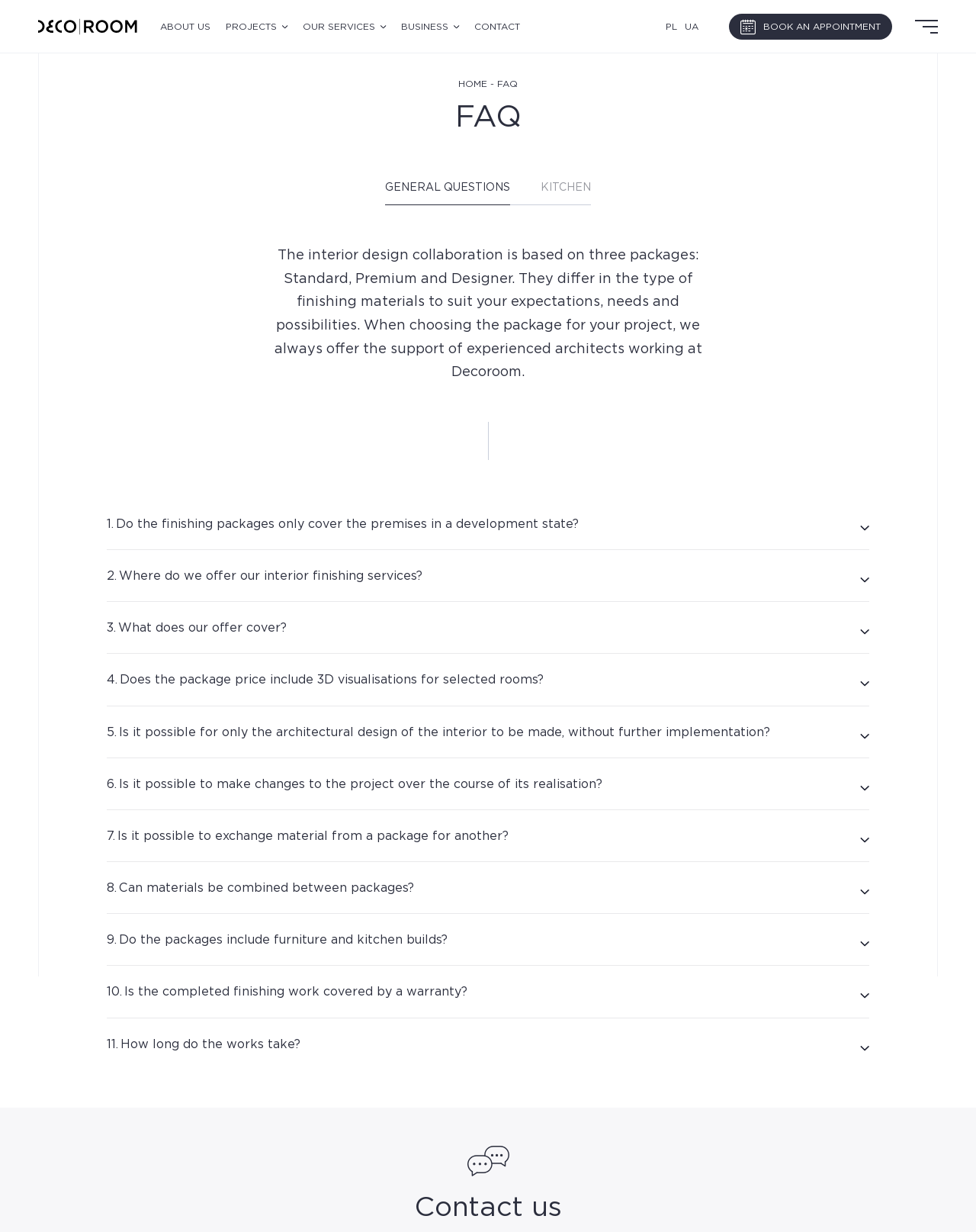What is the last link on the top navigation bar?
Please respond to the question with as much detail as possible.

I looked at the top navigation bar and found the links 'ABOUT US', 'PROJECTS', 'OUR SERVICES', 'BUSINESS', and 'CONTACT'. The last link on the top navigation bar is 'CONTACT'.